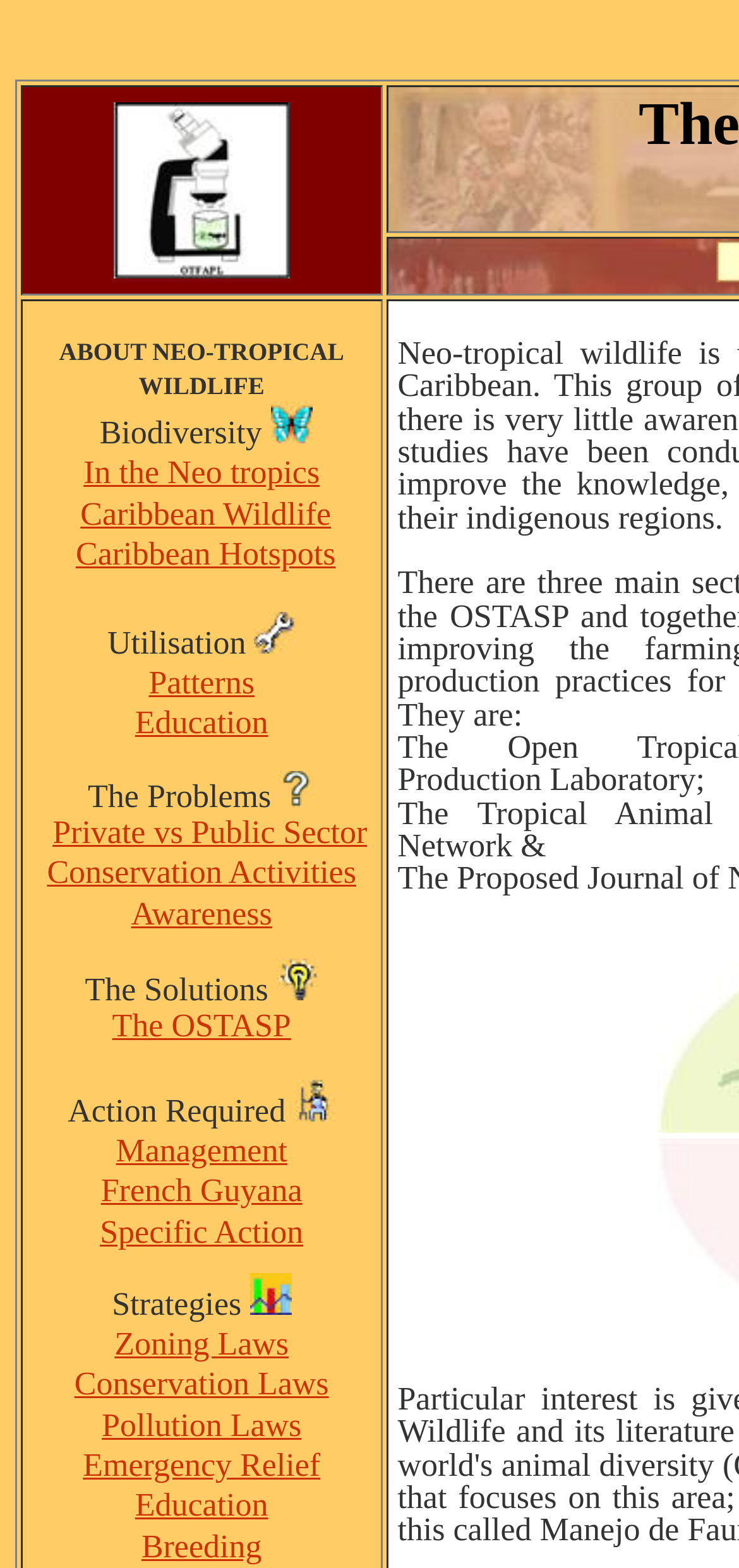What is the purpose of the 'The Solutions' section?
Ensure your answer is thorough and detailed.

The 'The Solutions' section seems to be providing solutions for conservation, as indicated by the link to 'The OSTASP', which may be an organization or initiative focused on conservation.